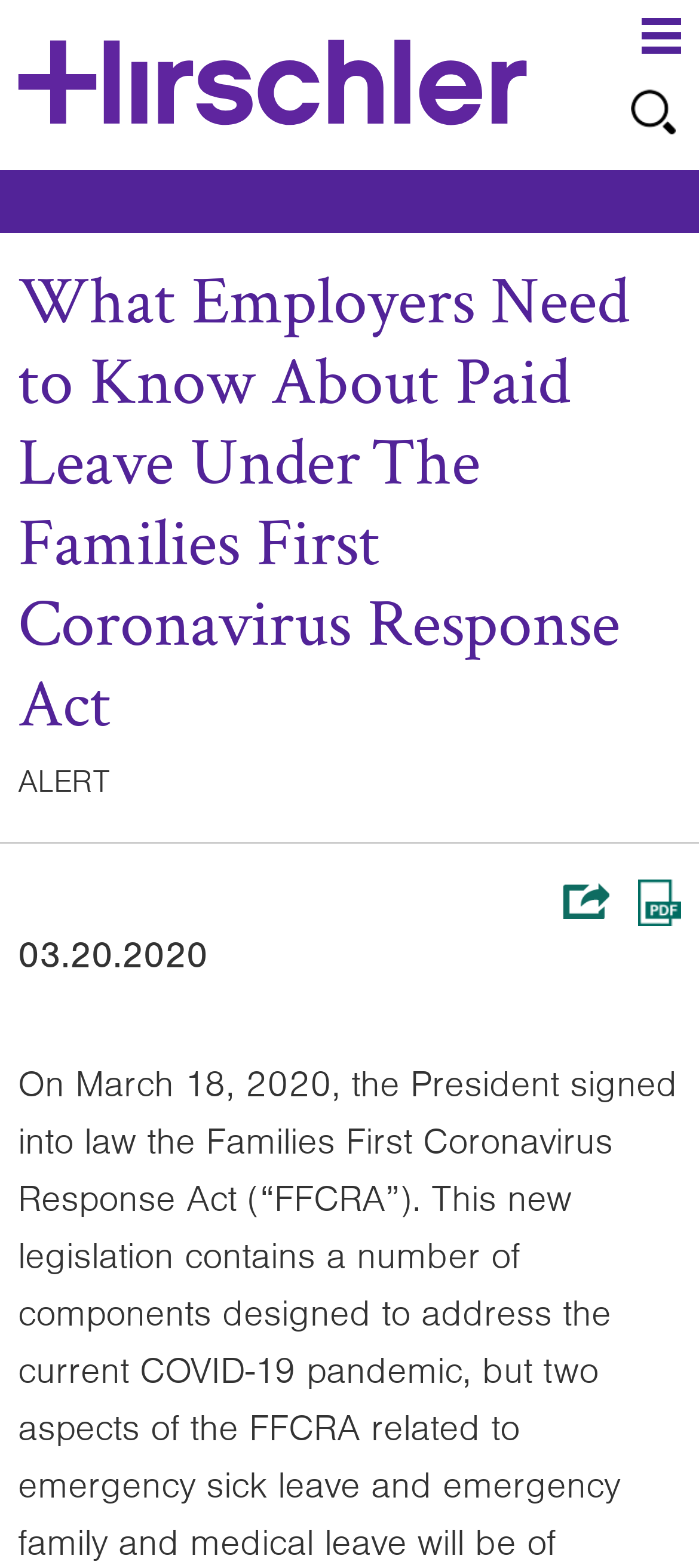Based on the element description alt="Search", identify the bounding box coordinates for the UI element. The coordinates should be in the format (top-left x, top-left y, bottom-right x, bottom-right y) and within the 0 to 1 range.

[0.903, 0.057, 0.967, 0.086]